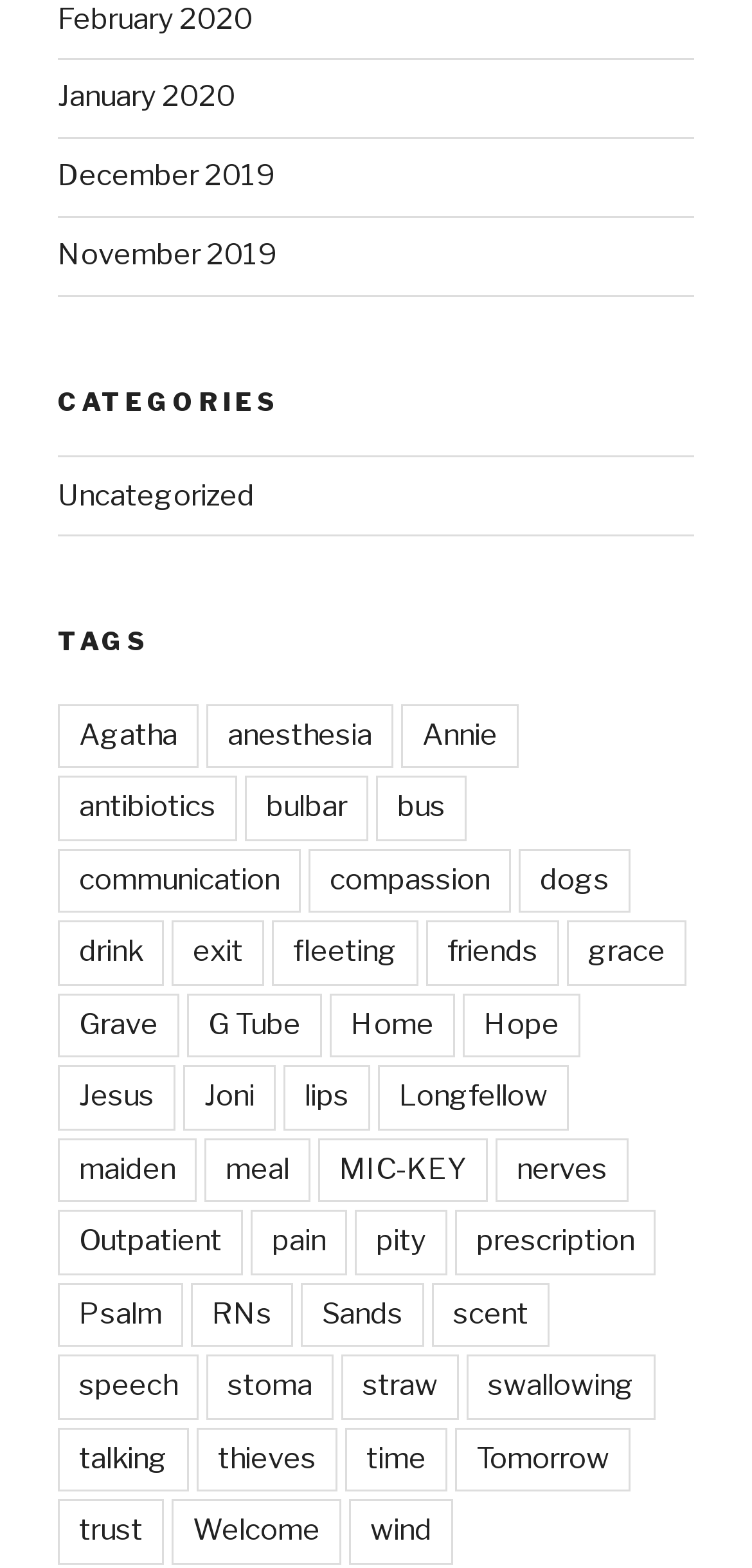Find the bounding box coordinates for the area you need to click to carry out the instruction: "Visit the Home page". The coordinates should be four float numbers between 0 and 1, indicated as [left, top, right, bottom].

[0.438, 0.634, 0.605, 0.675]